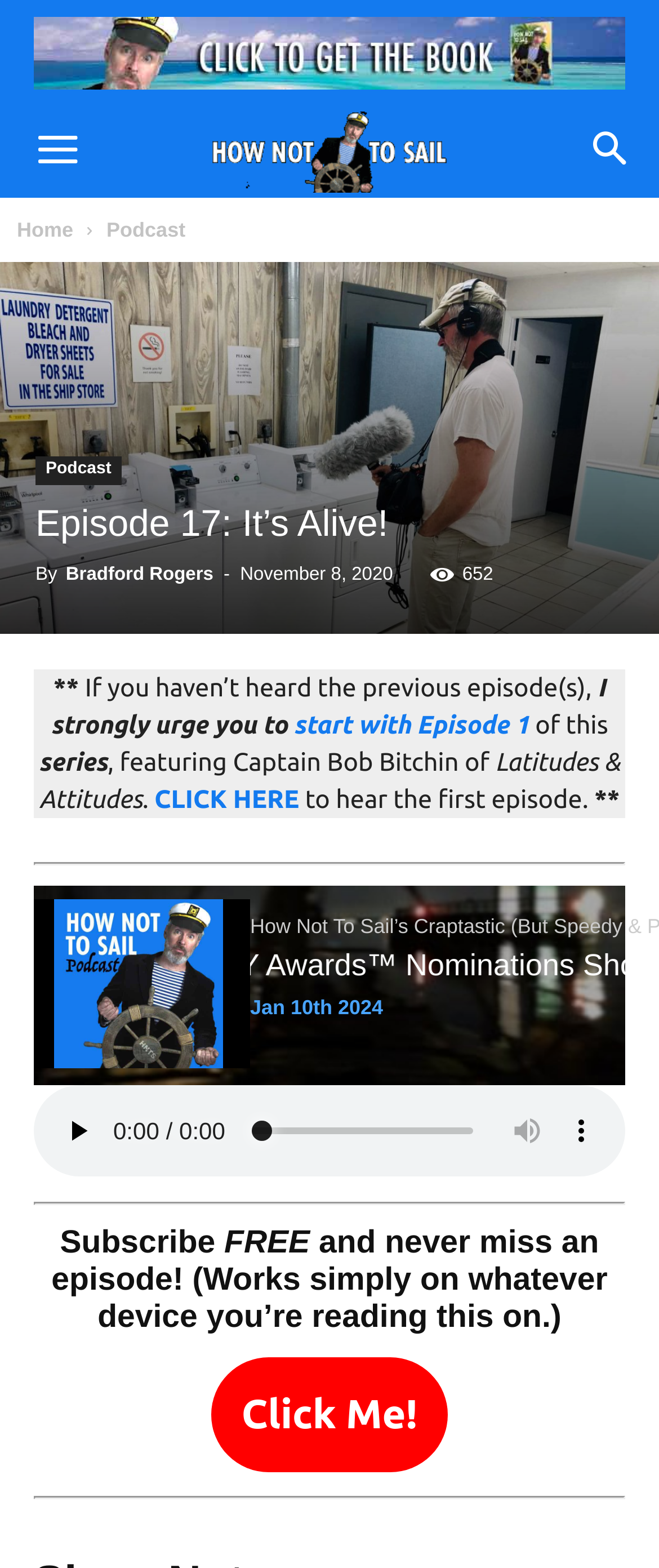Please answer the following question using a single word or phrase: 
Who is the author of this episode?

Bradford Rogers